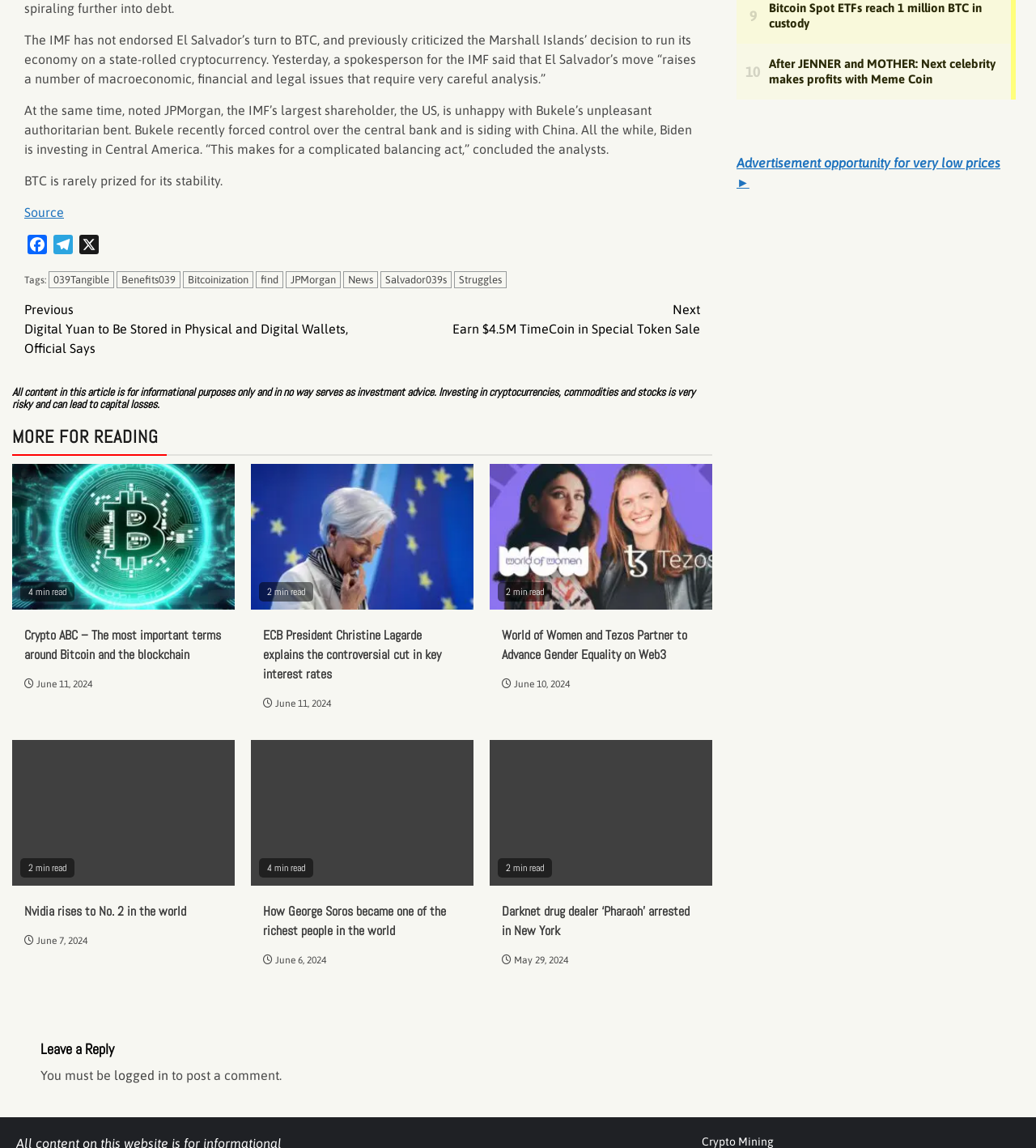Answer the question below with a single word or a brief phrase: 
What is the purpose of the 'Leave a Reply' section?

To post a comment